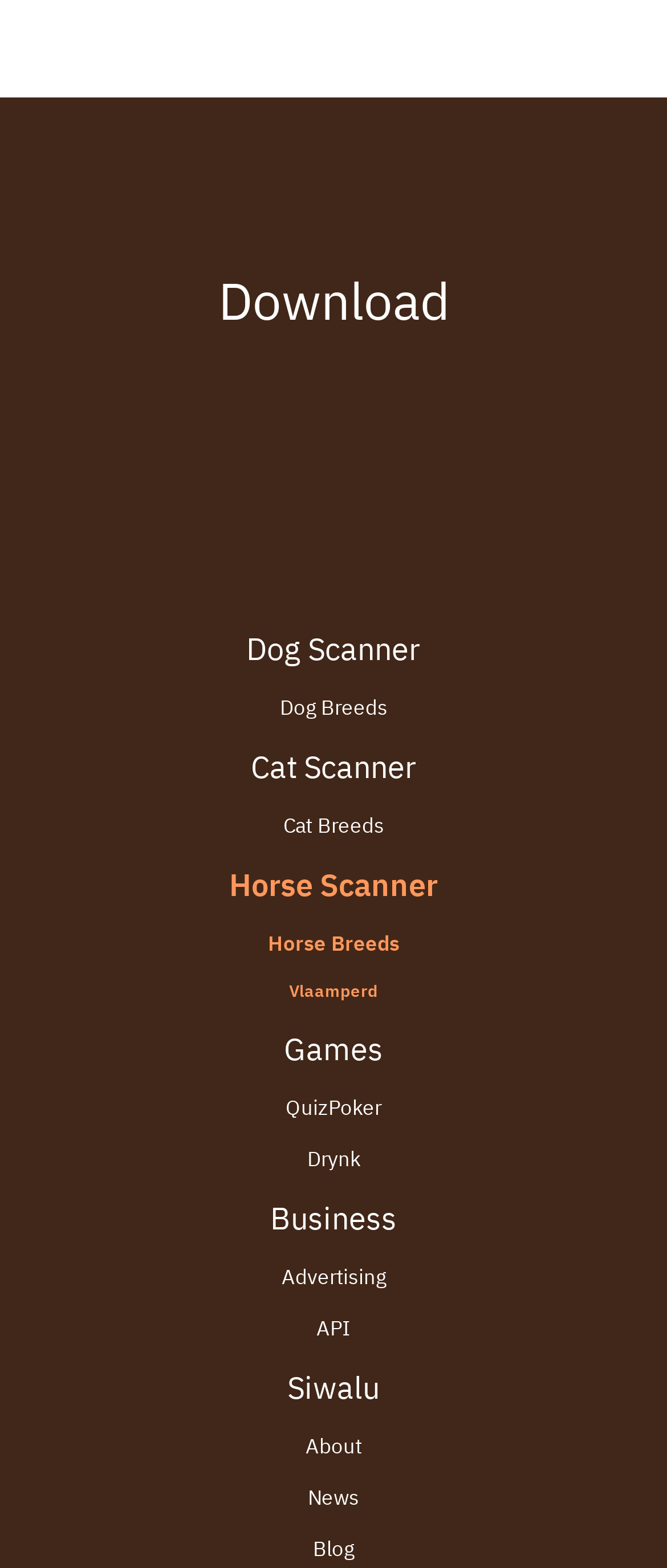Please provide a one-word or phrase answer to the question: 
What is the last link in the list of breeds?

Vlaamperd